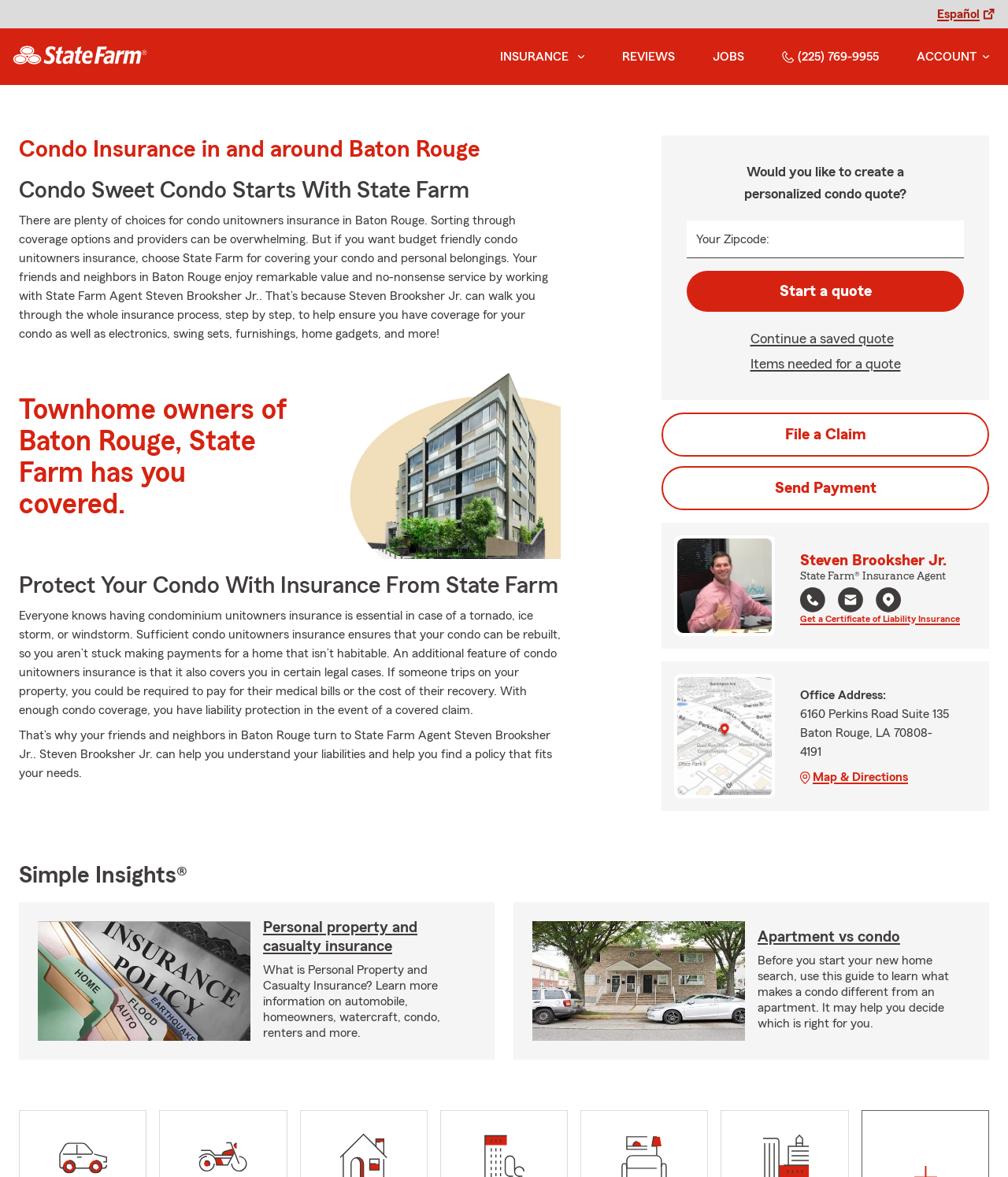Write an elaborate caption that captures the essence of the webpage.

This webpage is about State Farm Agent Steven Brooksher Jr. in Baton Rouge, LA, offering condo unit insurance and more. At the top right corner, there is a link to switch to Español. The State Farm logo is located at the top left corner. Below the logo, there is a main navigation menu with links to Insurance, Reviews, Jobs, and a phone number. 

The main content of the webpage is divided into sections. The first section has a heading "Condo Insurance in and around Baton Rouge" and a subheading "Condo Sweet Condo Starts With State Farm". Below the subheading, there is a paragraph explaining the importance of choosing the right condo unitowners insurance. 

The next section has a heading "Protect Your Condo With Insurance From State Farm" and two paragraphs discussing the benefits of having sufficient condo unitowners insurance, including liability protection. 

Following this section, there is a call-to-action to create a personalized condo quote. Users can input their zipcode and start a quote. There are also links to continue a saved quote, items needed for a quote, file a claim, and send a payment. 

On the right side of the webpage, there is a section dedicated to State Farm Agent Steven Brooksher Jr. It includes a profile photo, contact information, and office address. There is also a link to get a Certificate of Liability Insurance and a map image with a link to get directions to the office. 

At the bottom of the webpage, there are two sections with headings "Simple Insights" and "Personal property and casualty insurance". The latter section has a link to learn more about personal property and casualty insurance, including automobile, homeowners, watercraft, condo, and renters insurance. There is also a section with a heading "Apartment vs condo" that provides a guide to help users decide which is right for them.